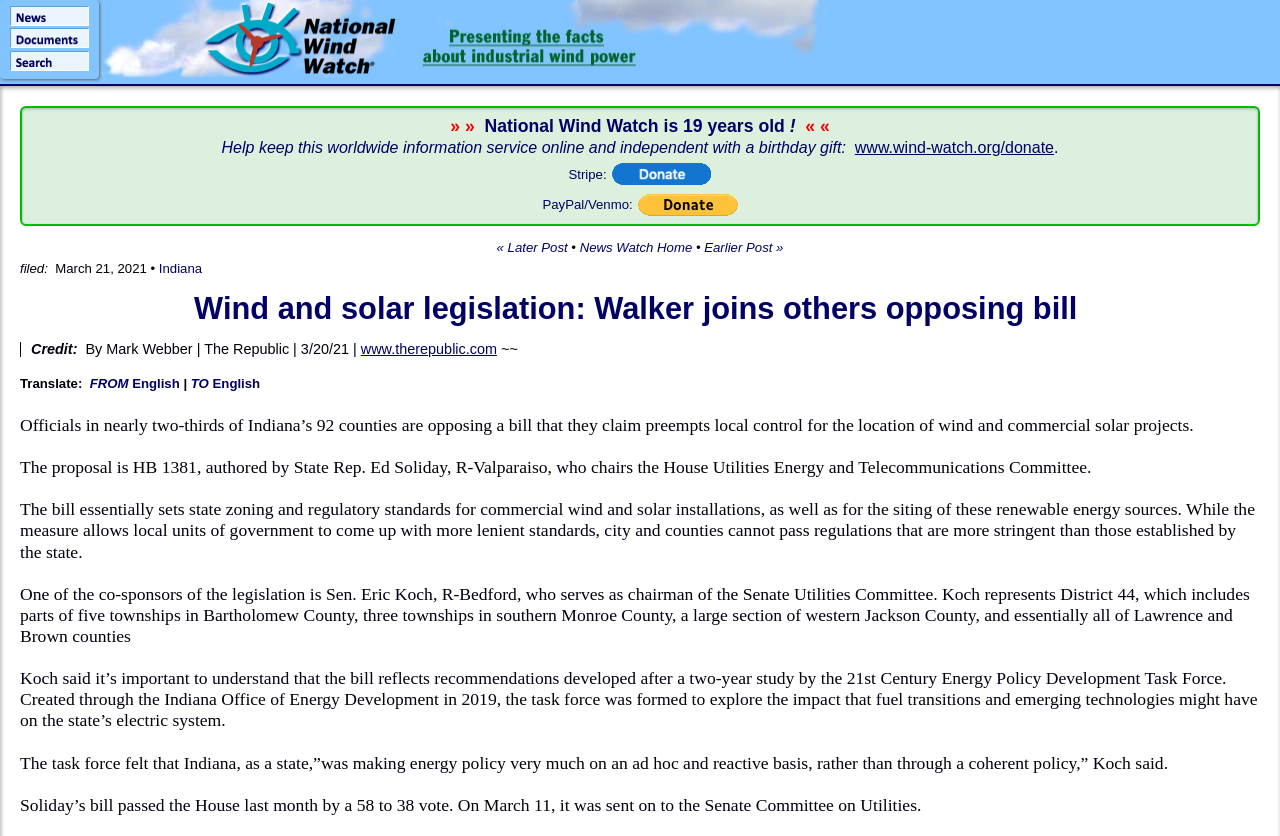Find and generate the main title of the webpage.

Wind and solar legislation: Walker joins others opposing bill 